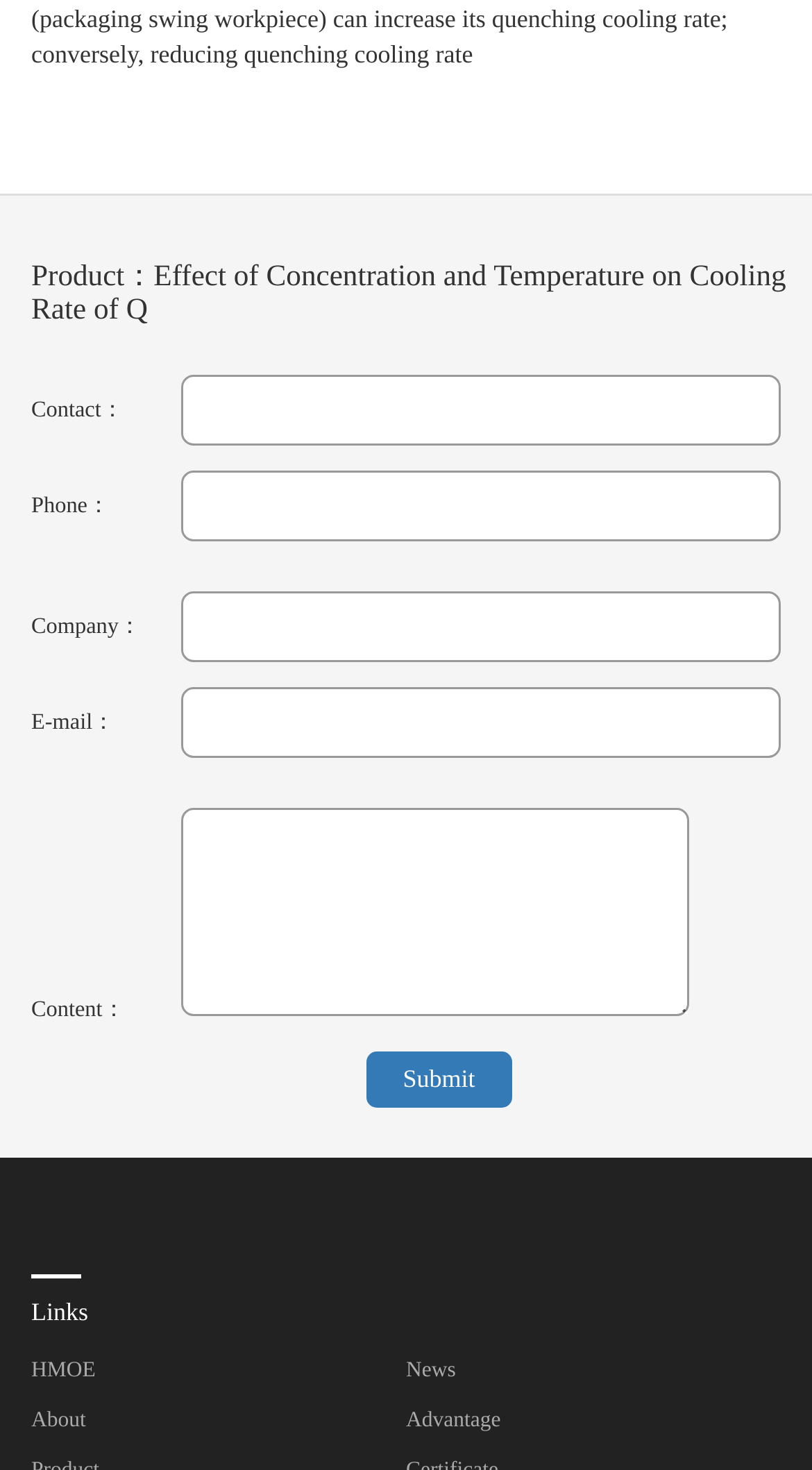Please pinpoint the bounding box coordinates for the region I should click to adhere to this instruction: "Go to the HMOE link".

[0.038, 0.925, 0.118, 0.941]